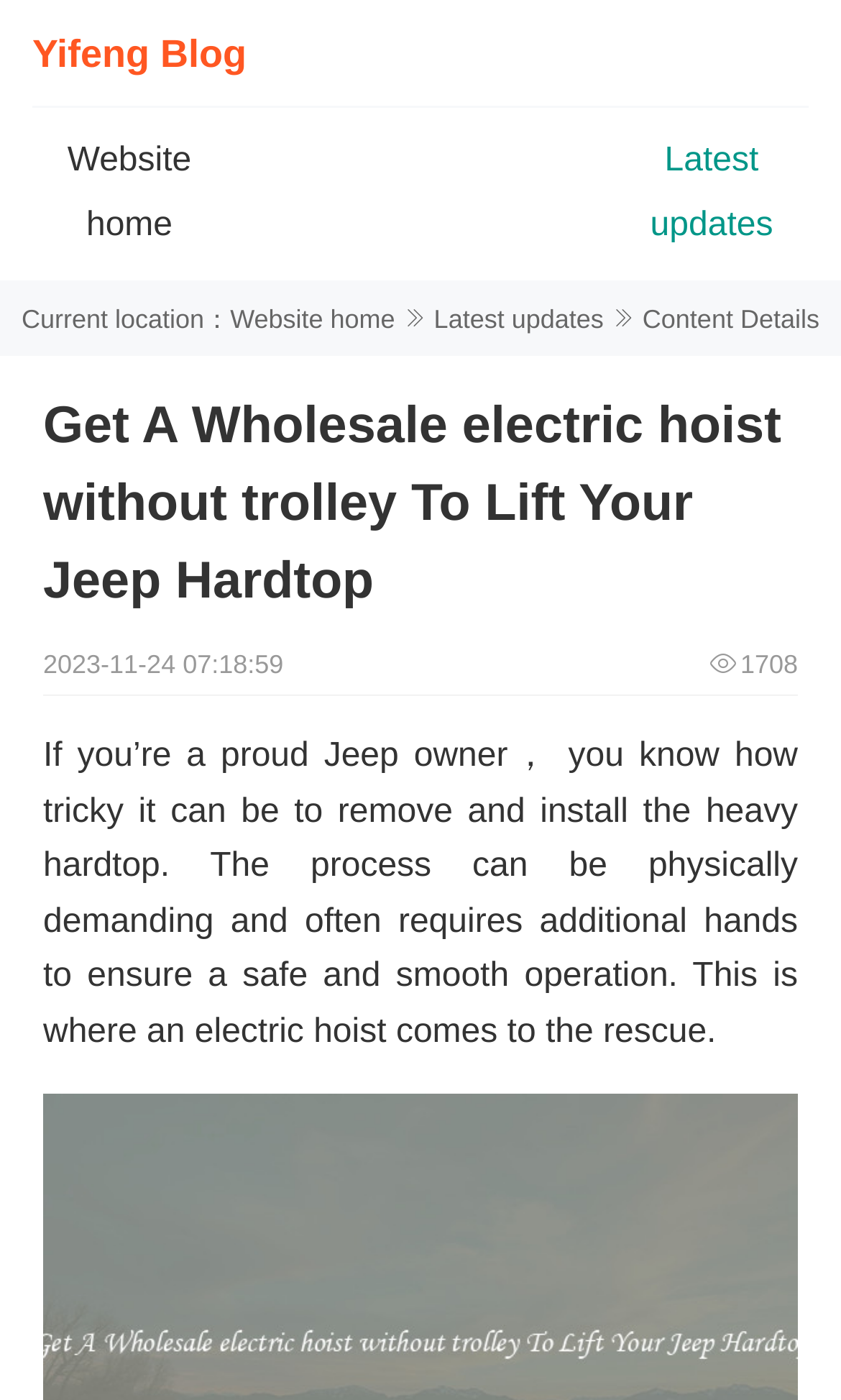Using the element description: "Latest updates", determine the bounding box coordinates. The coordinates should be in the format [left, top, right, bottom], with values between 0 and 1.

[0.516, 0.217, 0.718, 0.239]